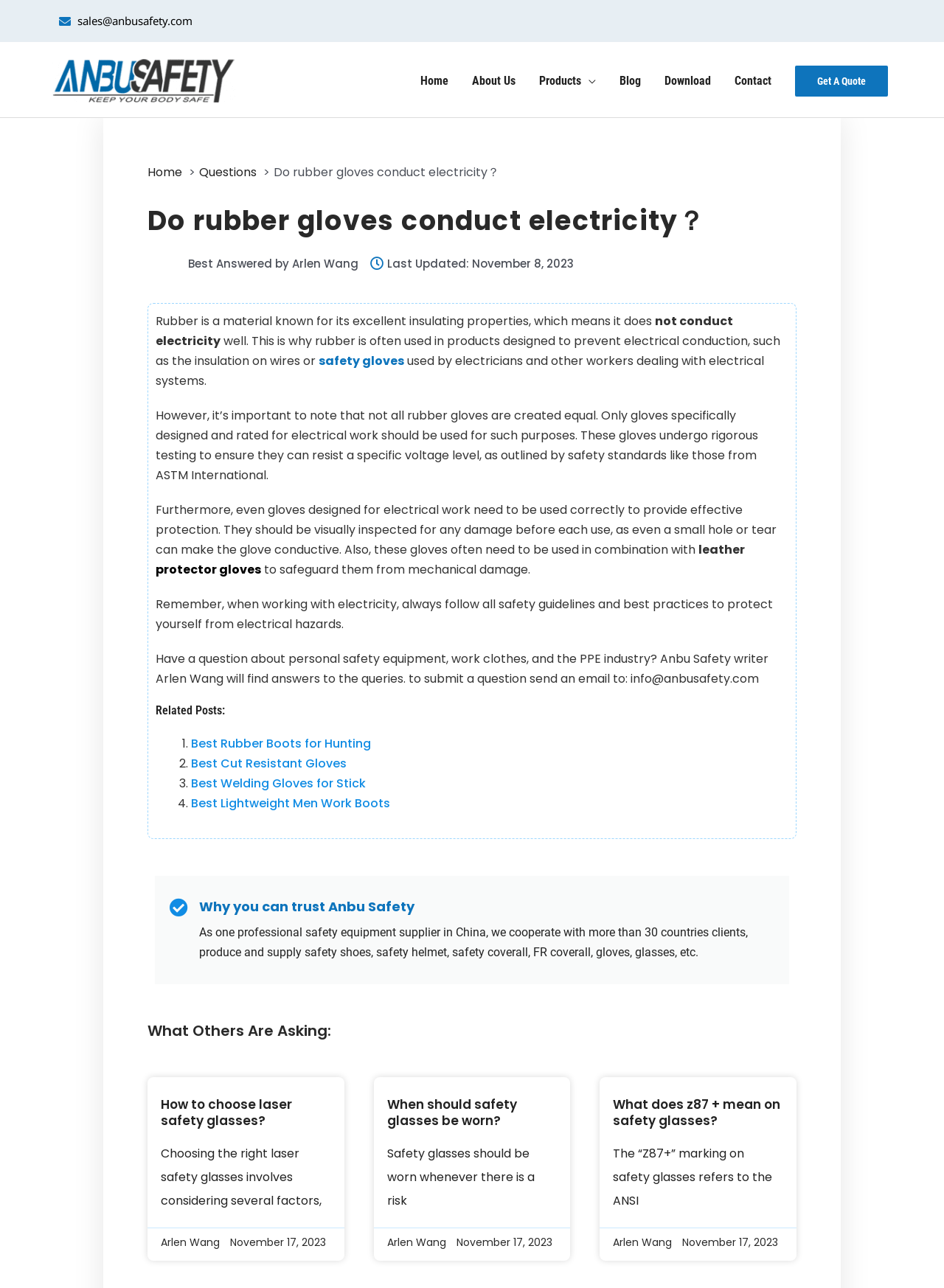Identify the bounding box coordinates of the clickable region necessary to fulfill the following instruction: "Learn more about 'Best Rubber Boots for Hunting'". The bounding box coordinates should be four float numbers between 0 and 1, i.e., [left, top, right, bottom].

[0.202, 0.57, 0.393, 0.584]